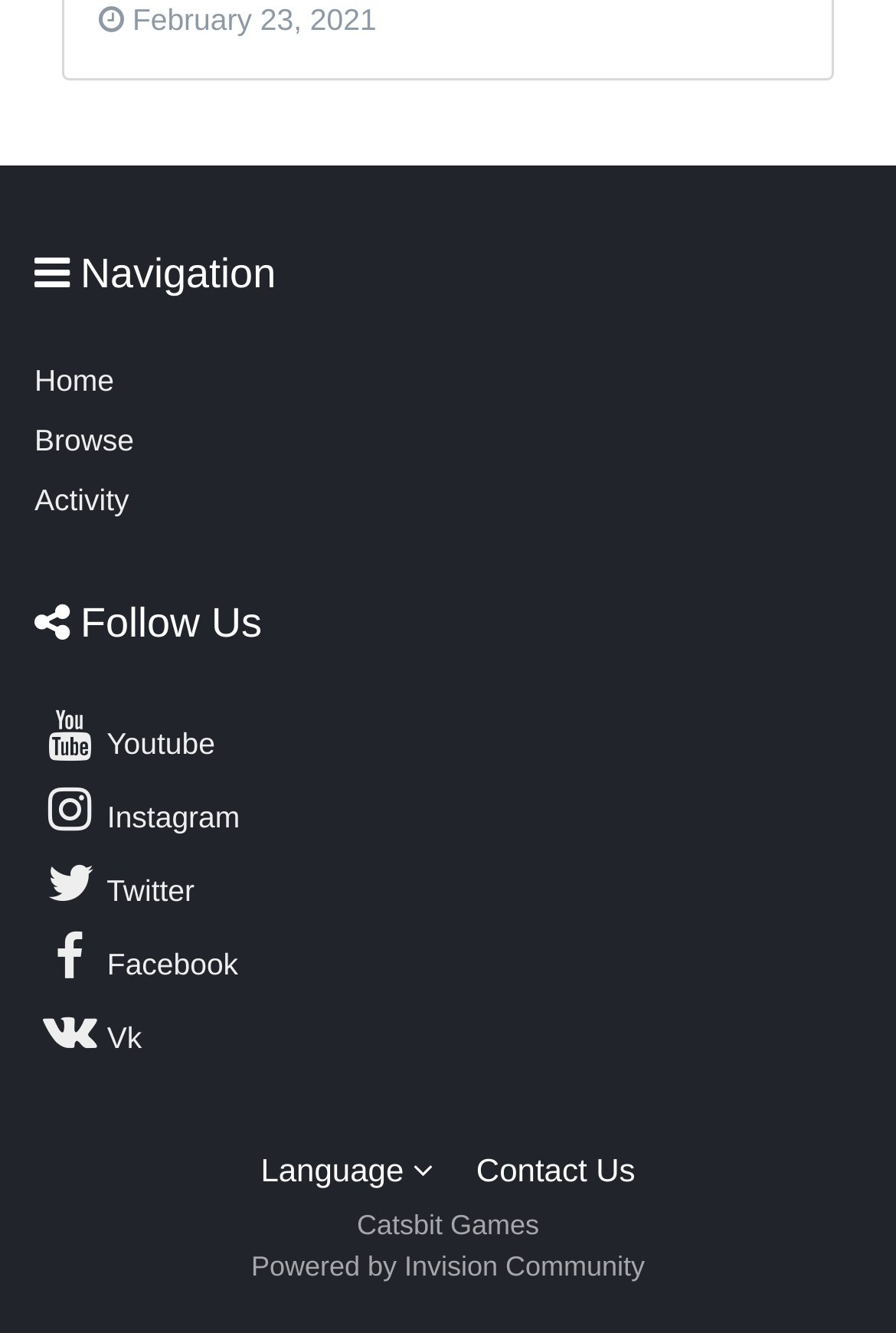What is the name of the company?
Analyze the image and provide a thorough answer to the question.

The name of the company can be found at the bottom of the webpage, where it says 'Catsbit Games' in a static text element.